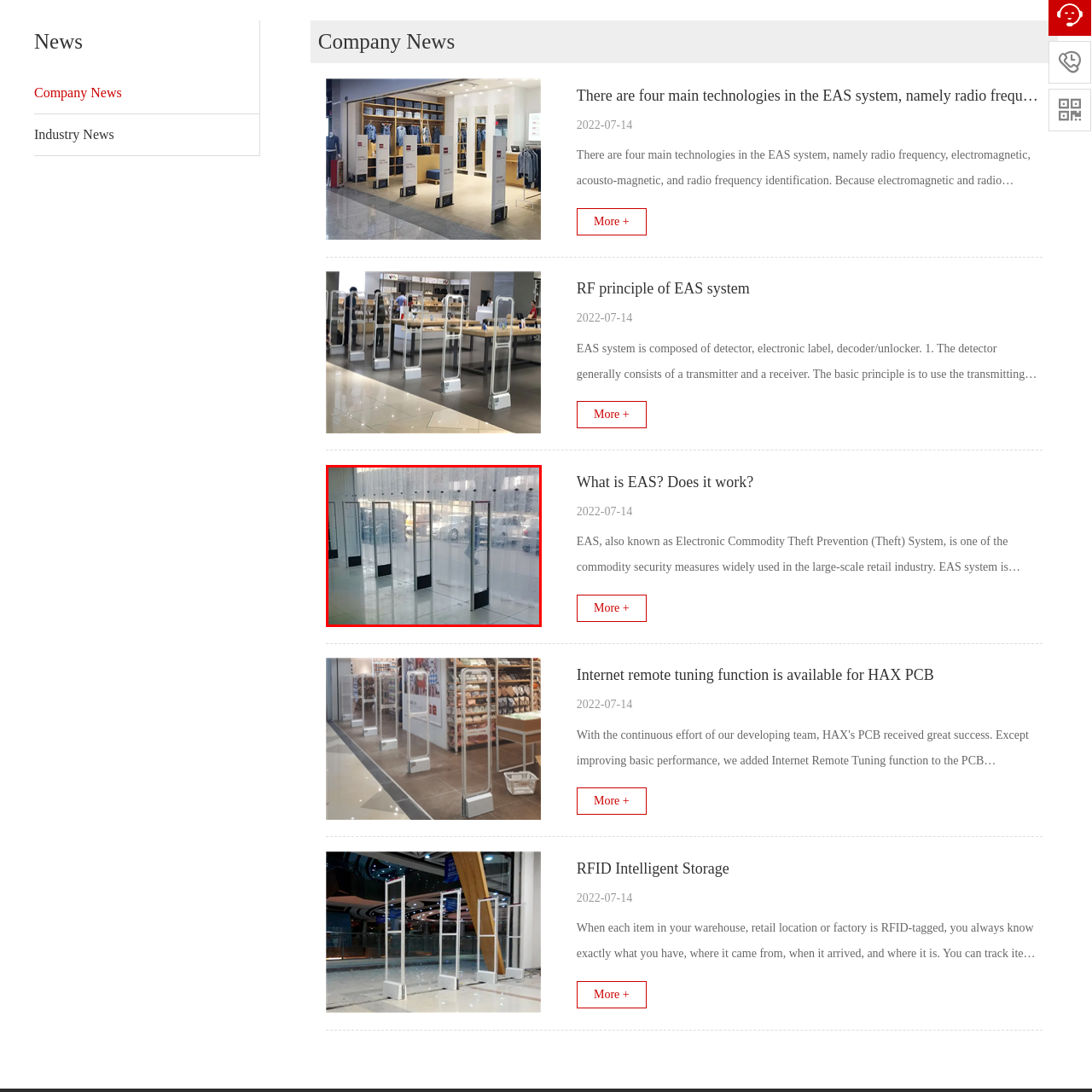What is the design feature of the gates?
Analyze the image encased by the red bounding box and elaborate on your answer to the question.

The gates have a sleek and modern design, featuring clear panels and darker bases, which allows for visibility while effectively protecting against theft.